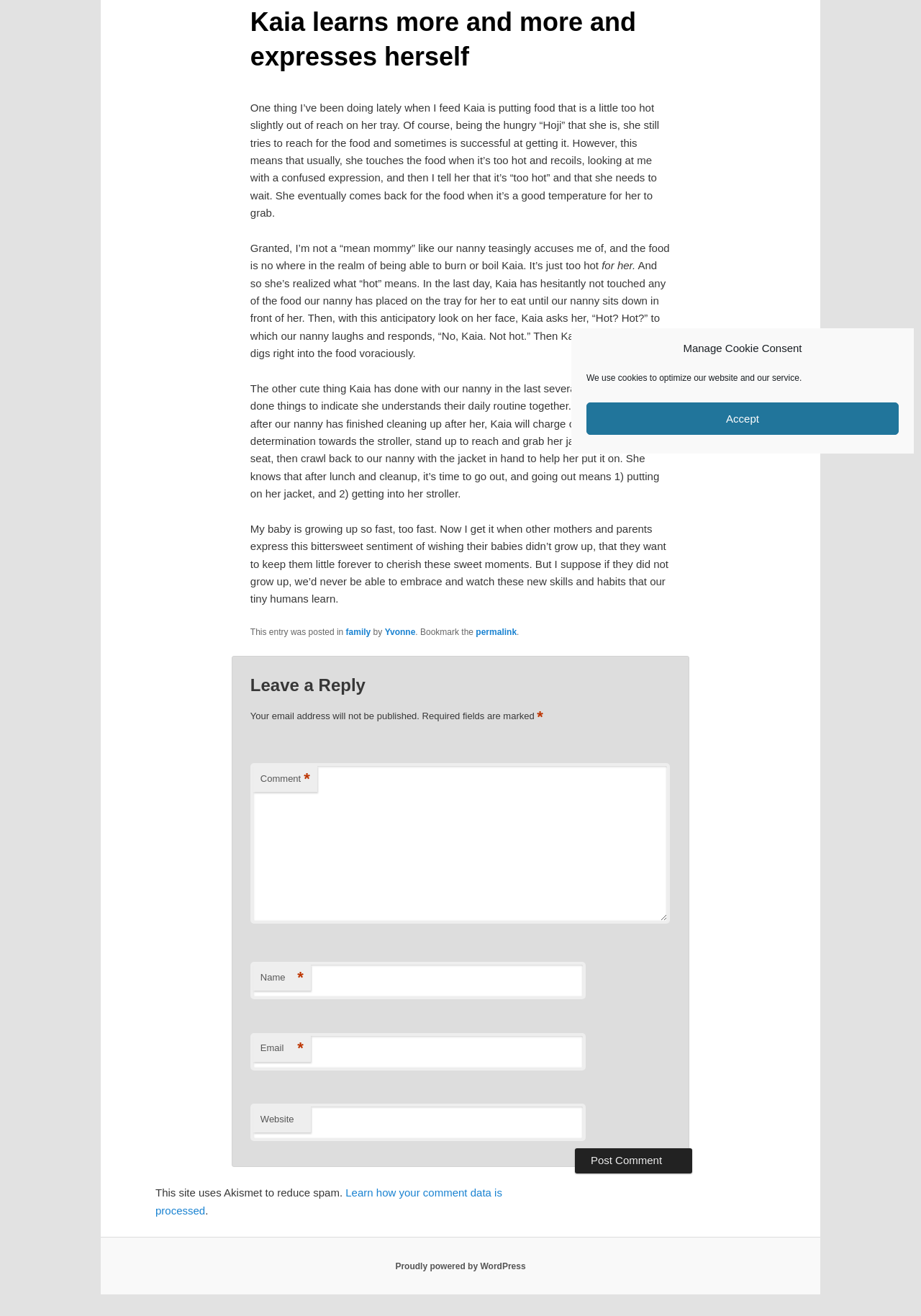Using the provided element description "Proudly powered by WordPress", determine the bounding box coordinates of the UI element.

[0.429, 0.958, 0.571, 0.966]